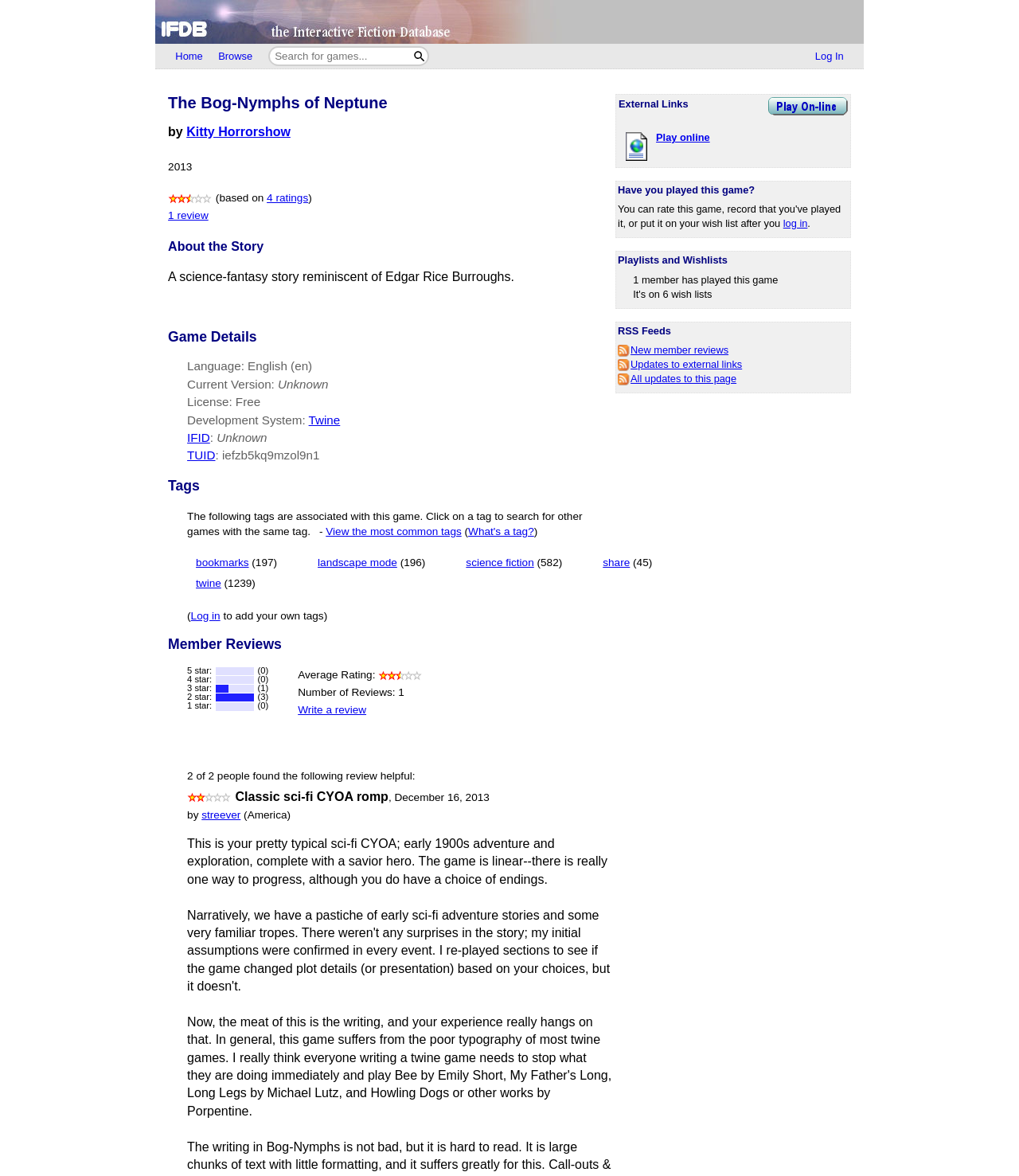What is the development system of the game?
Could you answer the question in a detailed manner, providing as much information as possible?

The development system of the game can be found in the game details section, where it says 'Development System: Twine'.